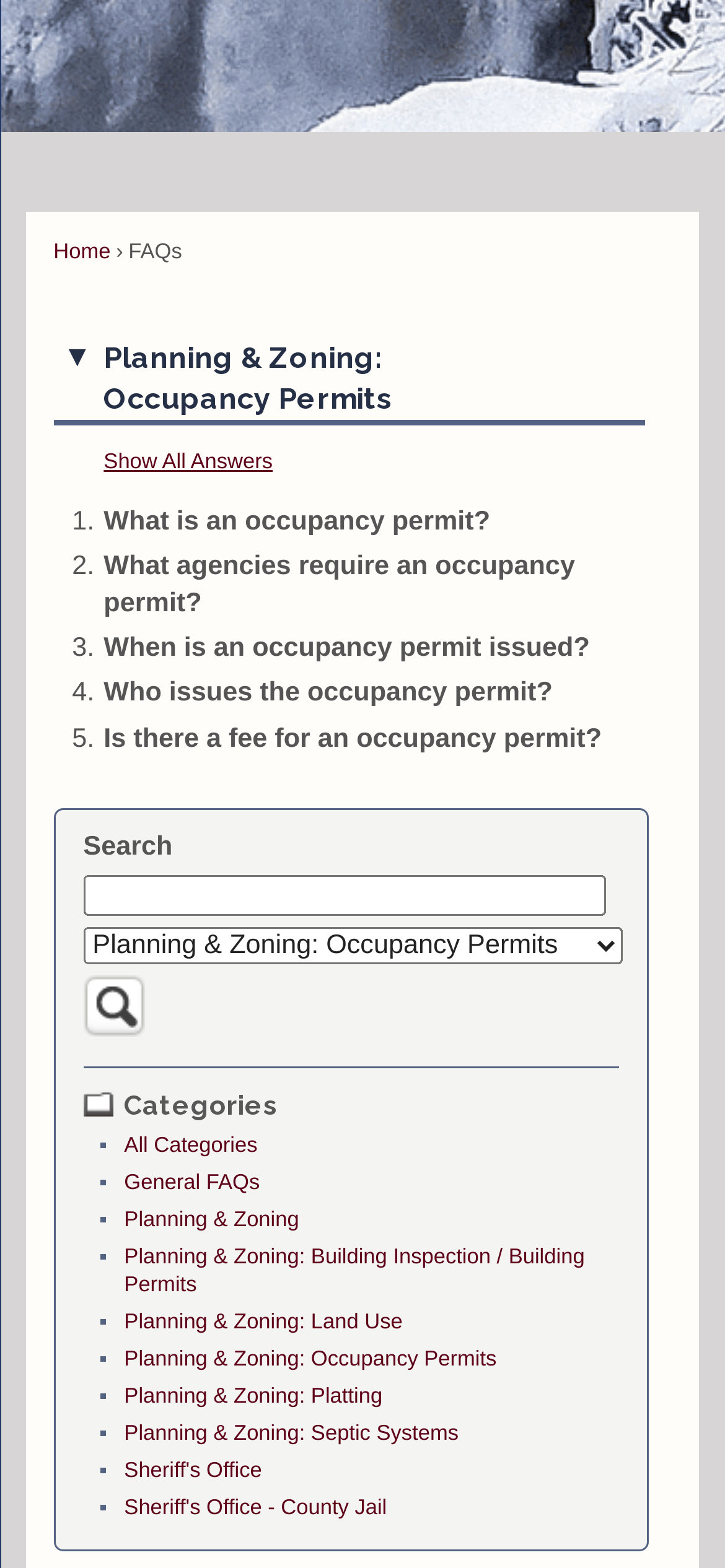Can you specify the bounding box coordinates for the region that should be clicked to fulfill this instruction: "Show all answers".

[0.143, 0.288, 0.376, 0.302]